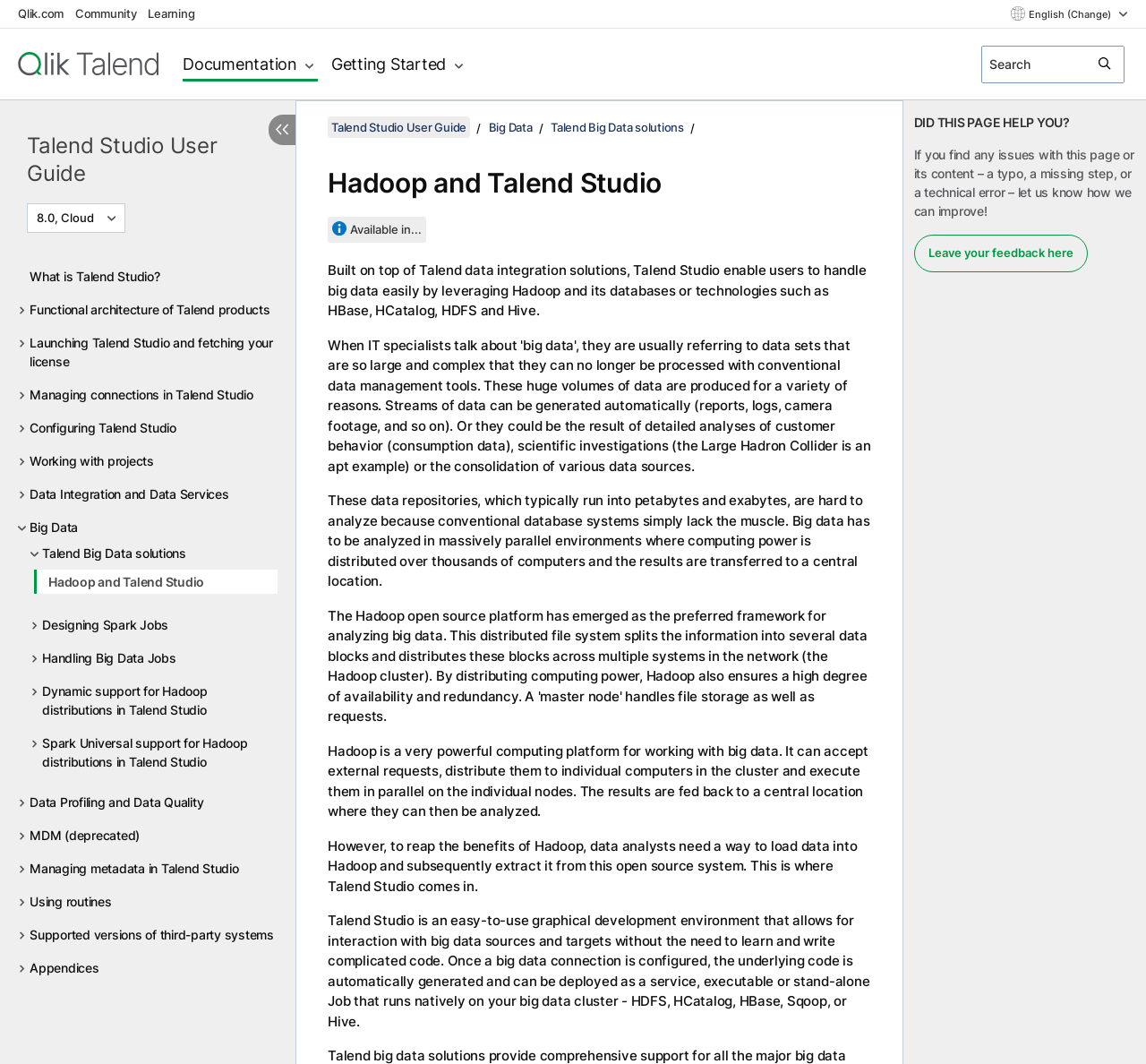What is the relationship between Talend Studio and Hadoop?
Refer to the image and respond with a one-word or short-phrase answer.

Talend Studio interacts with Hadoop